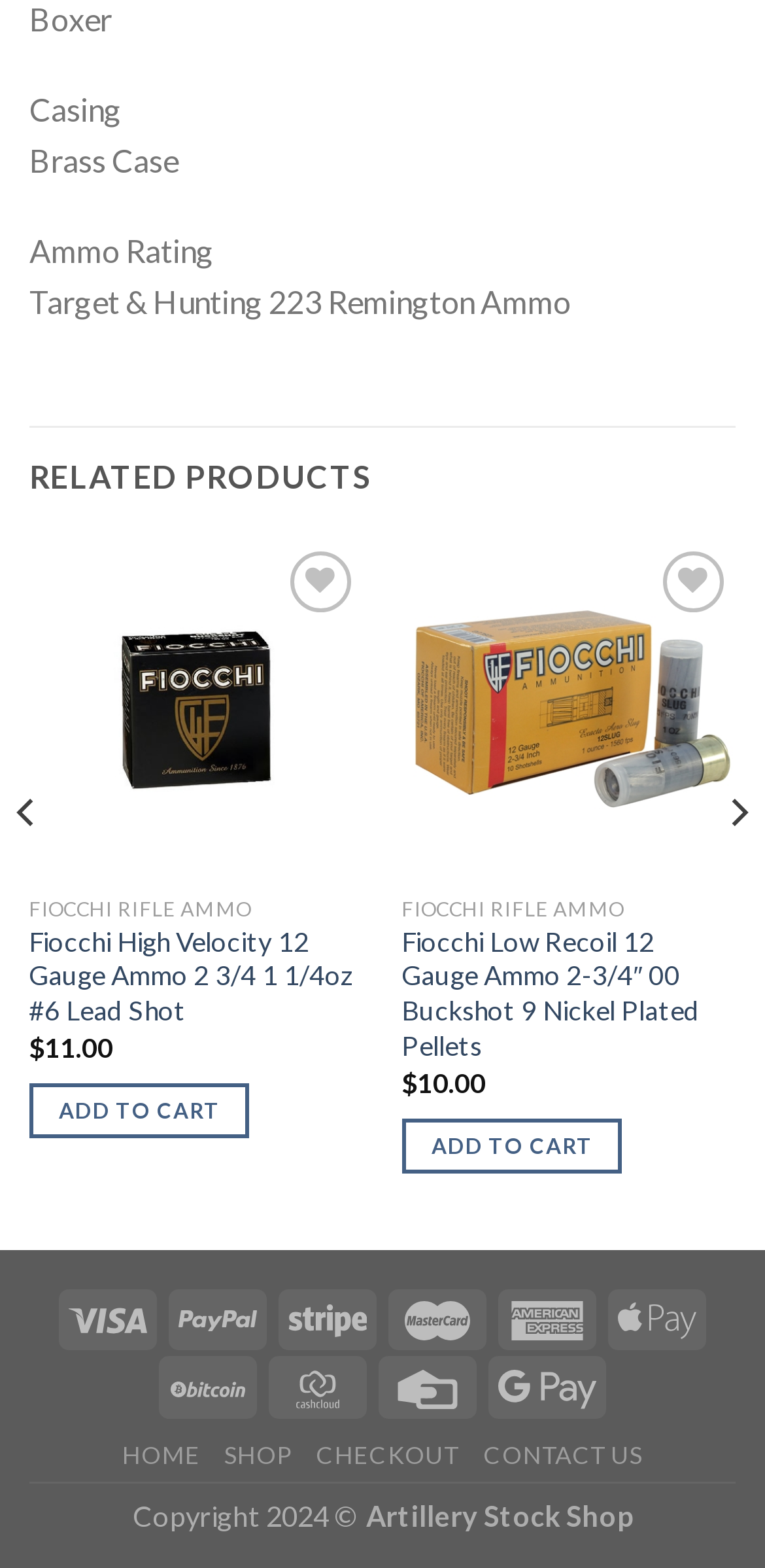Locate the bounding box coordinates of the region to be clicked to comply with the following instruction: "View related products". The coordinates must be four float numbers between 0 and 1, in the form [left, top, right, bottom].

[0.038, 0.273, 0.962, 0.335]